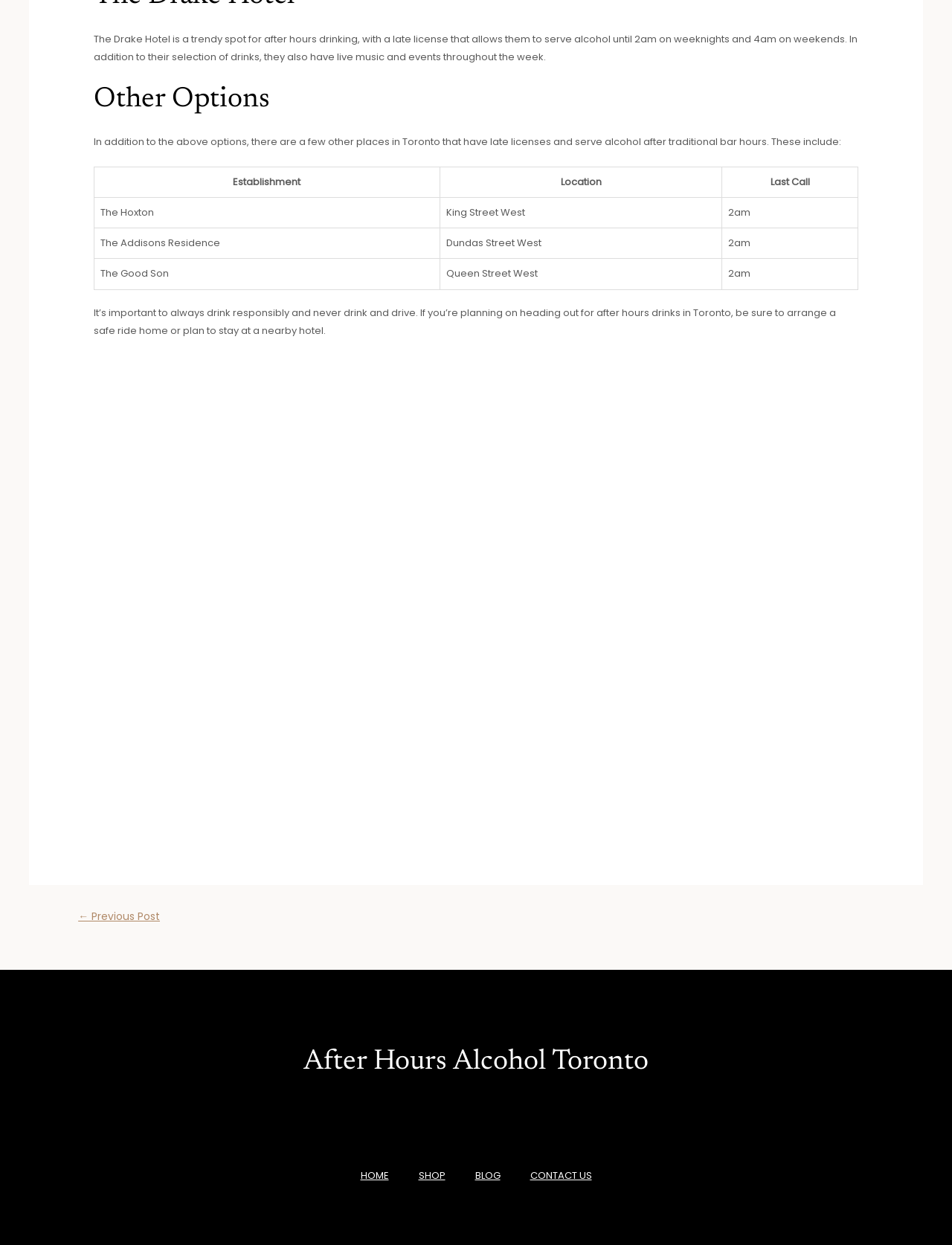Determine the bounding box for the UI element that matches this description: "CONTACT US".

[0.541, 0.925, 0.637, 0.963]